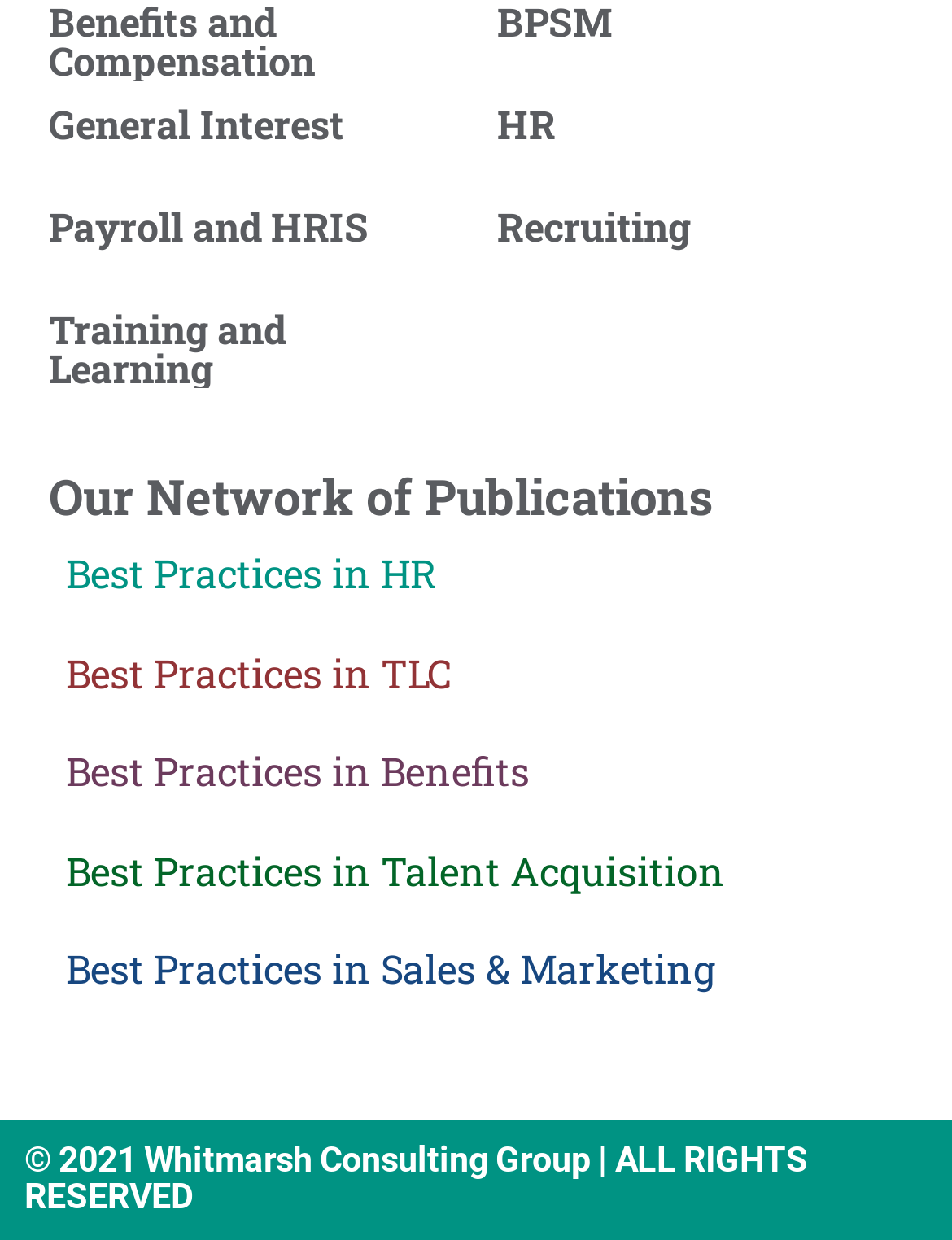Please identify the bounding box coordinates of the element that needs to be clicked to perform the following instruction: "Explore General Interest".

[0.051, 0.085, 0.478, 0.117]